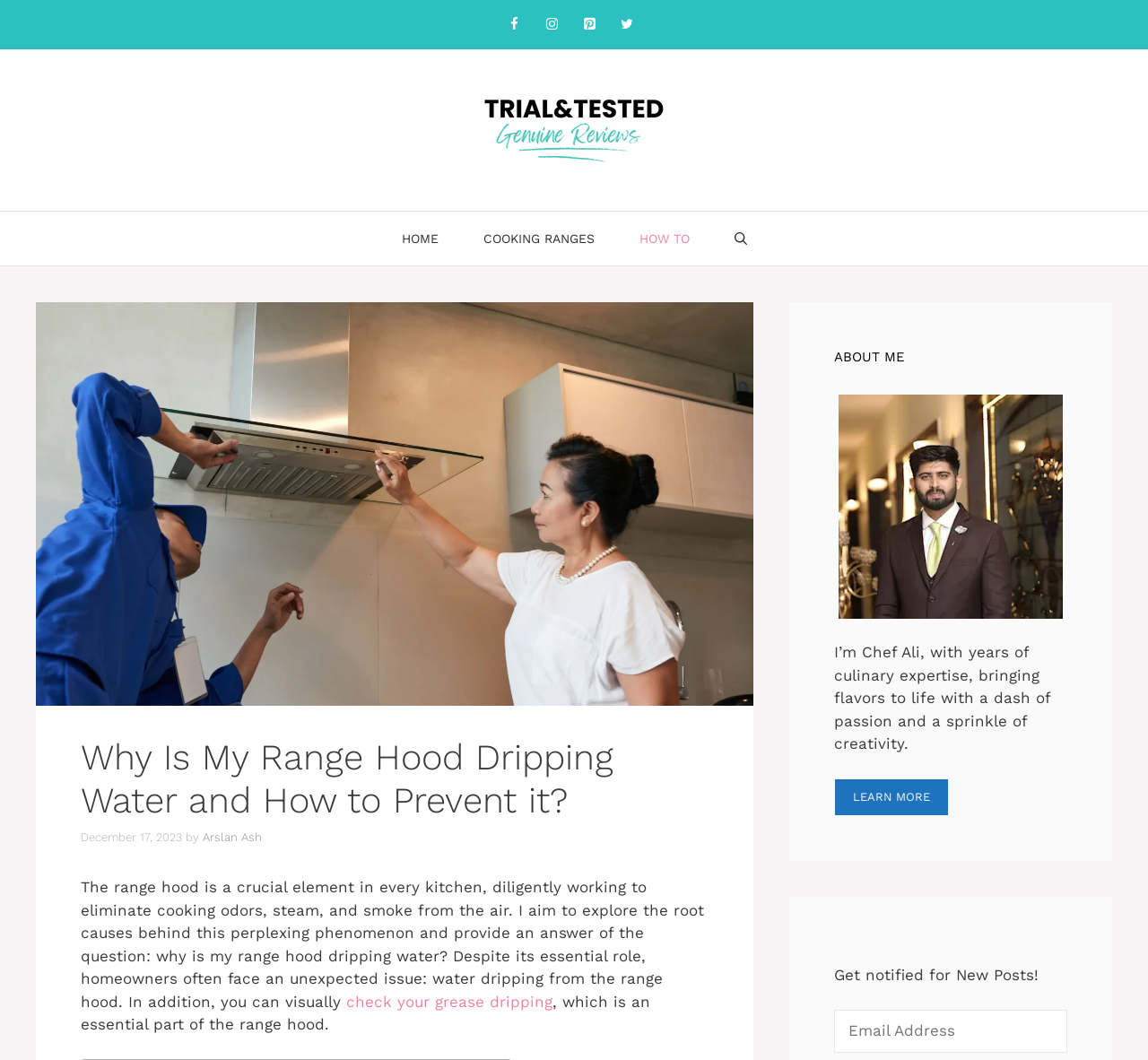What is the date of the article?
Refer to the image and provide a detailed answer to the question.

The date of the article can be found in the content section of the webpage, where it is mentioned as 'December 17, 2023'.